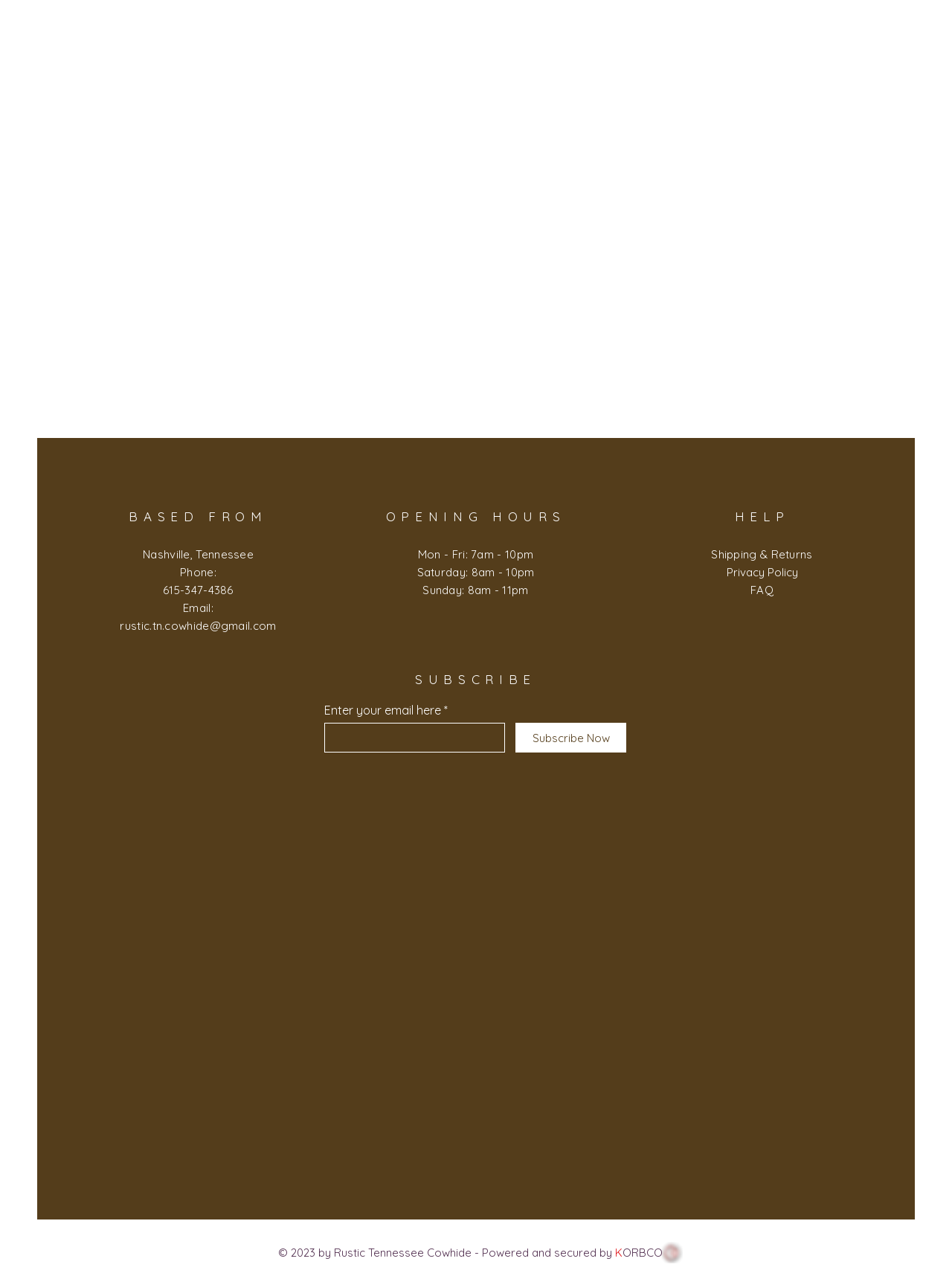Find the bounding box coordinates for the area that should be clicked to accomplish the instruction: "View Google Maps".

[0.078, 0.663, 0.922, 0.955]